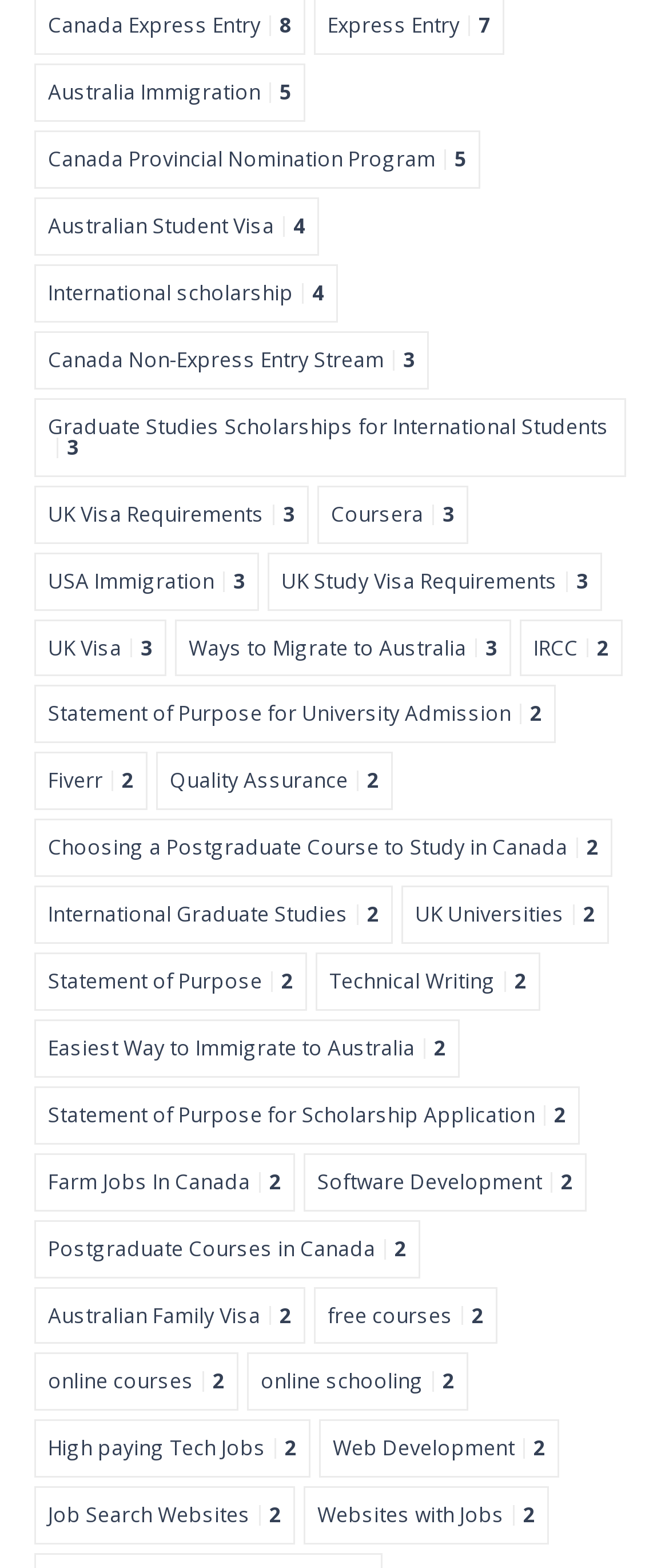Provide a short answer using a single word or phrase for the following question: 
What is the topic of the first link?

Australia Immigration